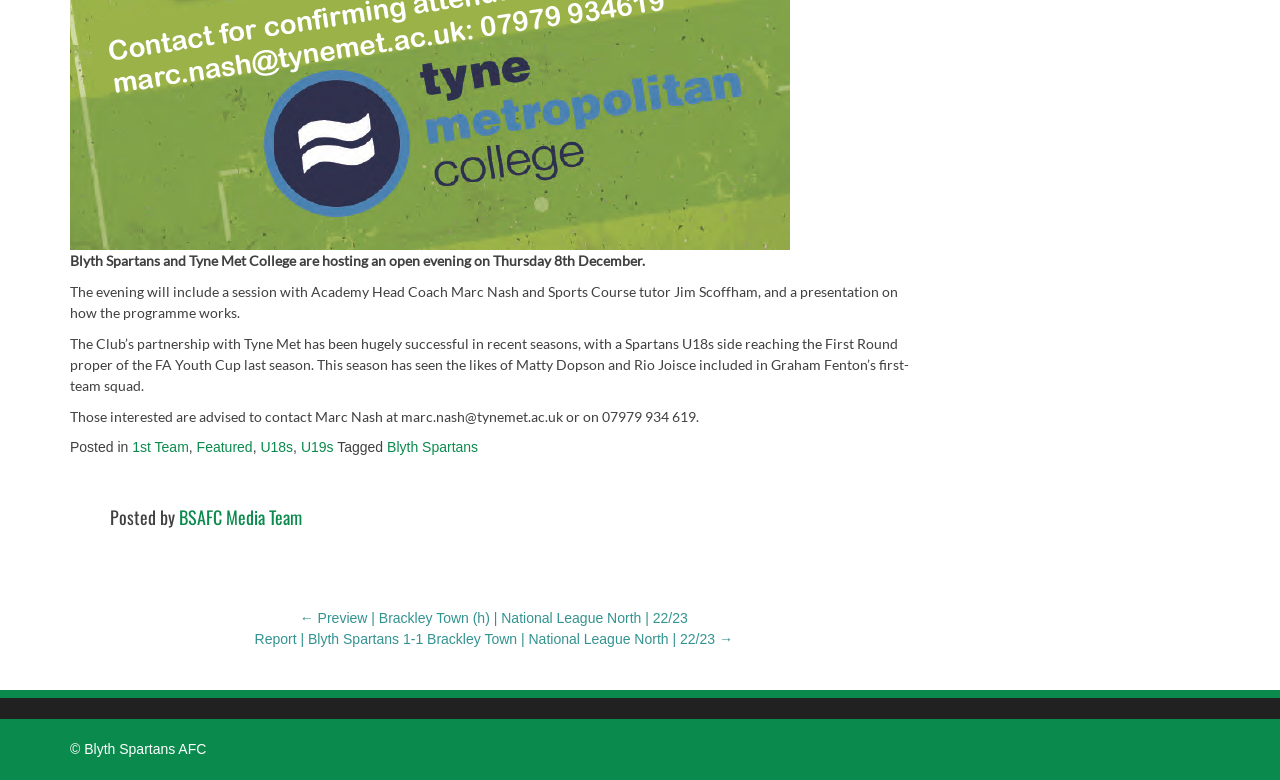Can you find the bounding box coordinates of the area I should click to execute the following instruction: "Click on the link to view 1st Team posts"?

[0.103, 0.563, 0.148, 0.583]